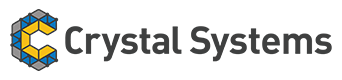What industries does Crystal Systems provide solutions for?
Provide a well-explained and detailed answer to the question.

According to the logo and the accompanying text, Crystal Systems provides comprehensive guides and solutions for personnel in industries such as dietary supplements and sports nutrition, highlighting the brand's commitment to expertise and trust in these areas.